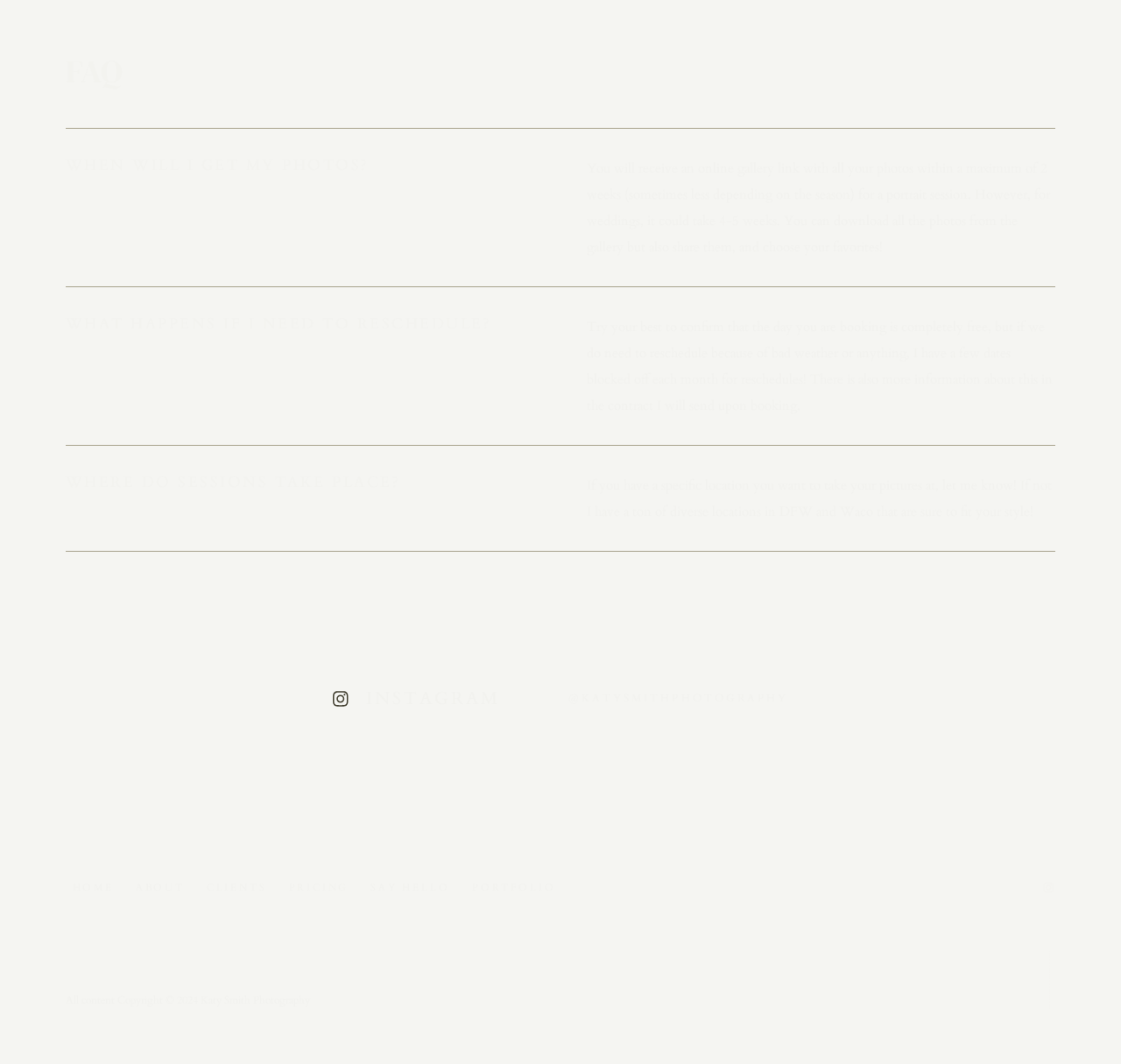Specify the bounding box coordinates of the element's area that should be clicked to execute the given instruction: "Check the 'INSTAGRAM' link". The coordinates should be four float numbers between 0 and 1, i.e., [left, top, right, bottom].

[0.273, 0.624, 0.727, 0.69]